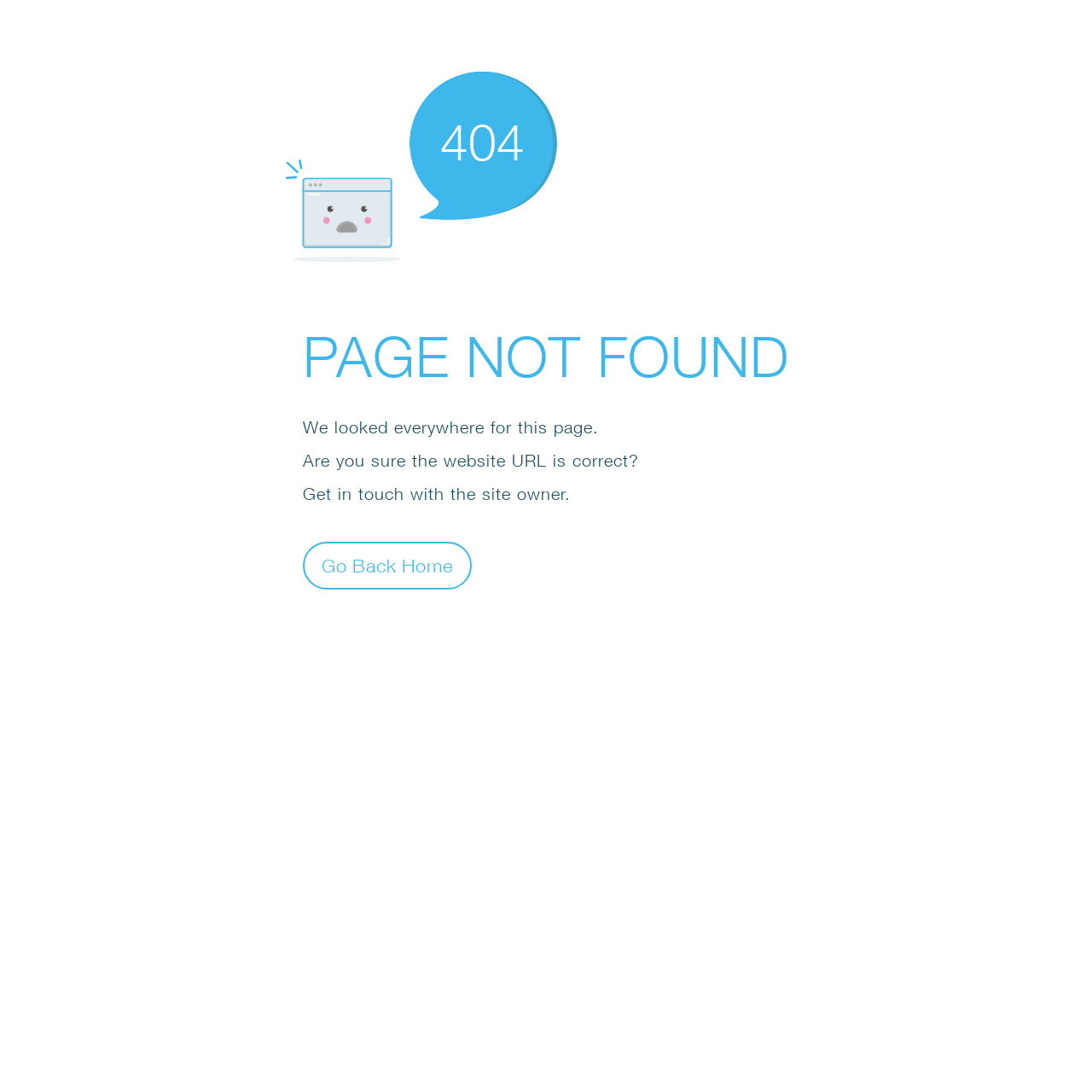What is the purpose of the button? From the image, respond with a single word or brief phrase.

Go Back Home